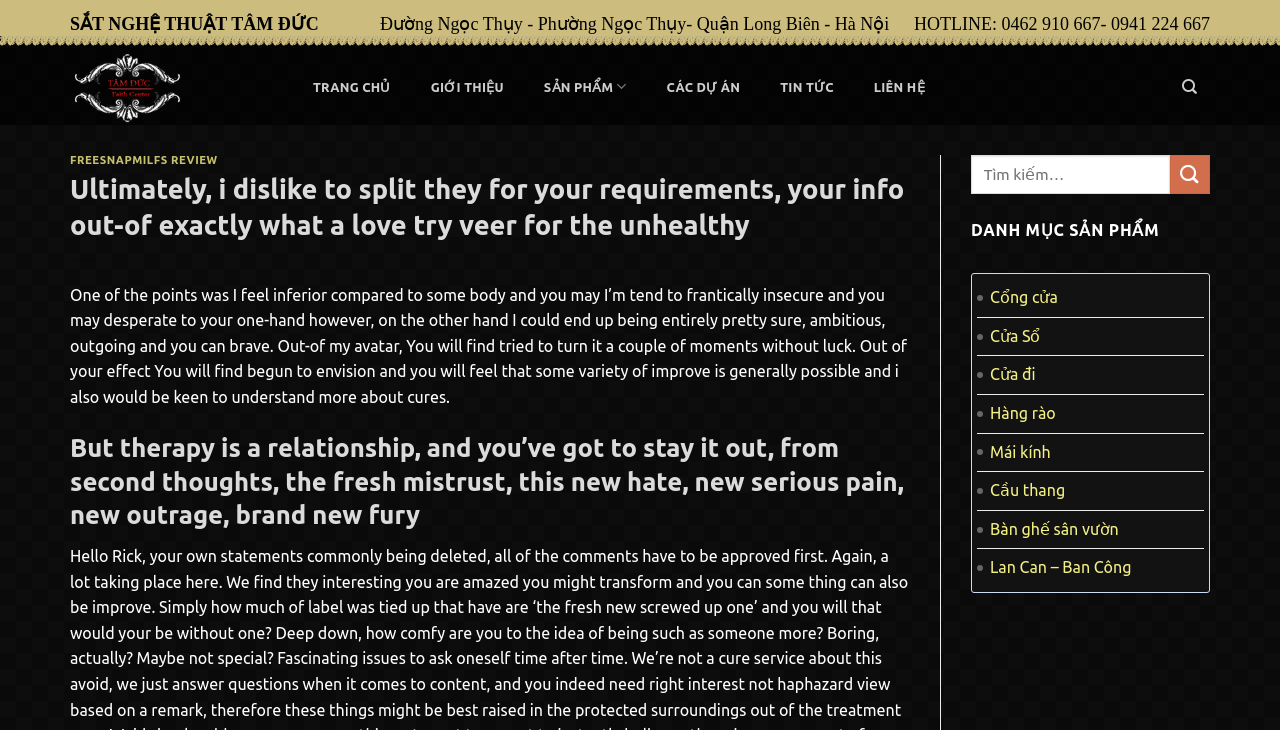Identify the bounding box coordinates of the section that should be clicked to achieve the task described: "Call the hotline".

[0.714, 0.019, 0.86, 0.047]